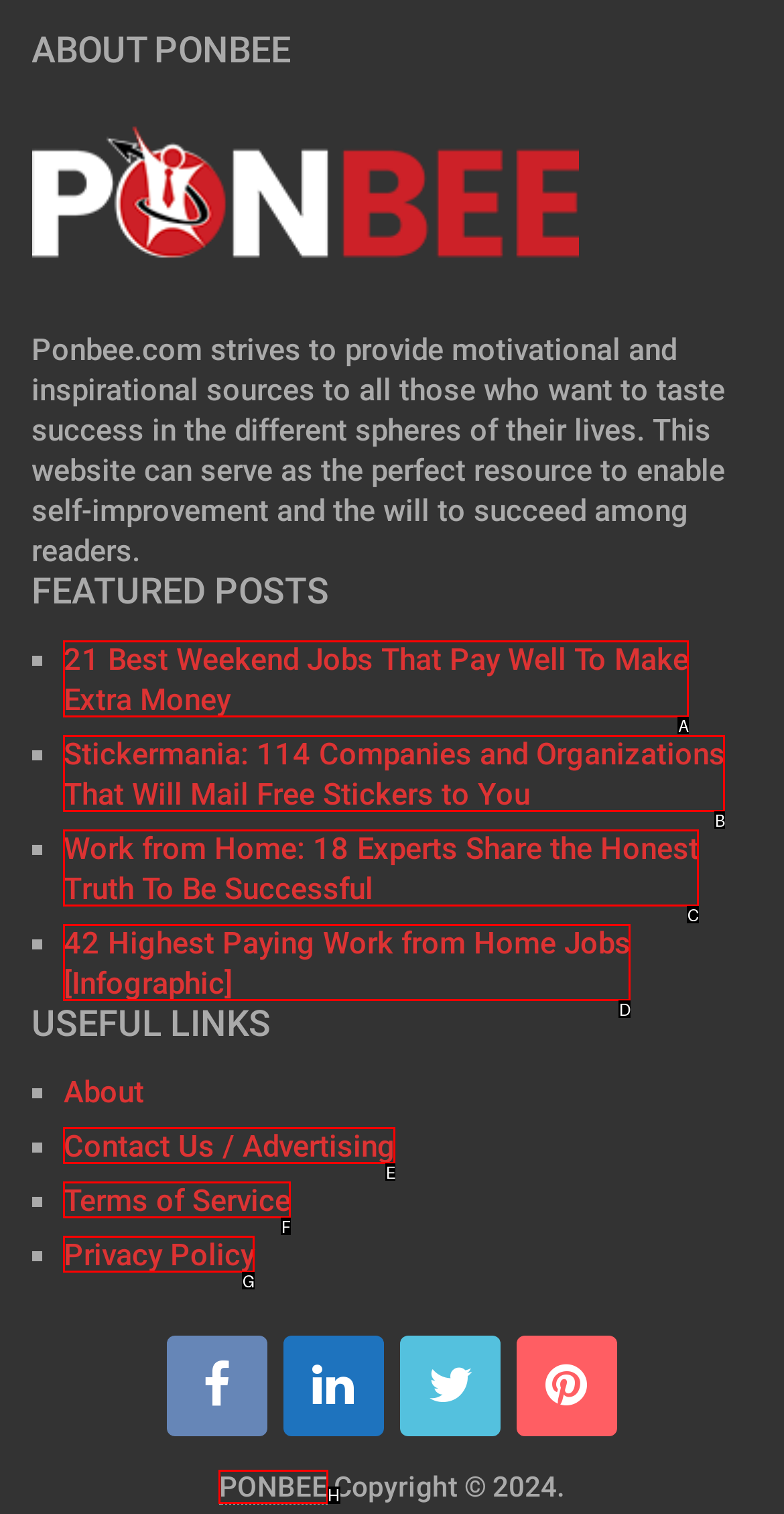Identify the HTML element to click to execute this task: visit Ponbee homepage Respond with the letter corresponding to the proper option.

H